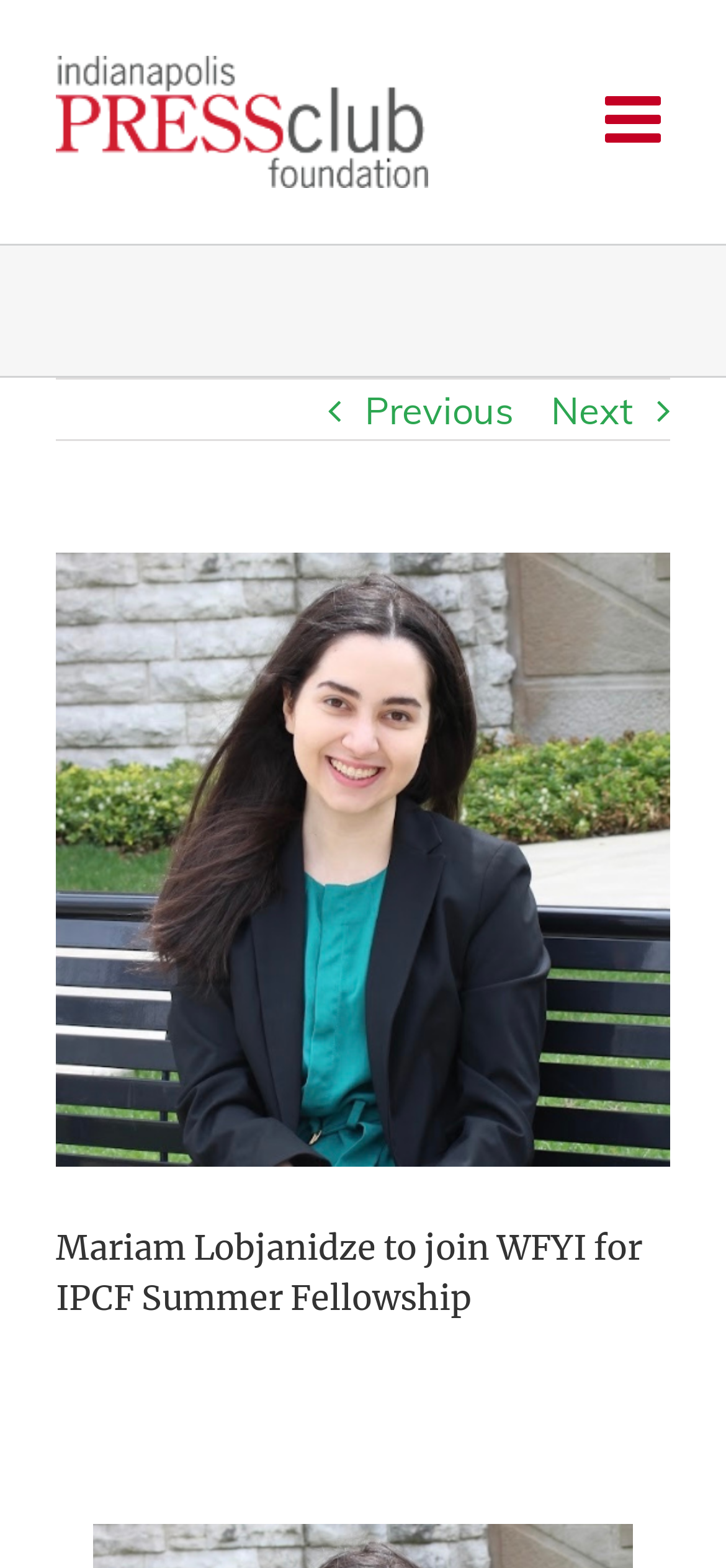Find the primary header on the webpage and provide its text.

Mariam Lobjanidze to join WFYI for IPCF Summer Fellowship